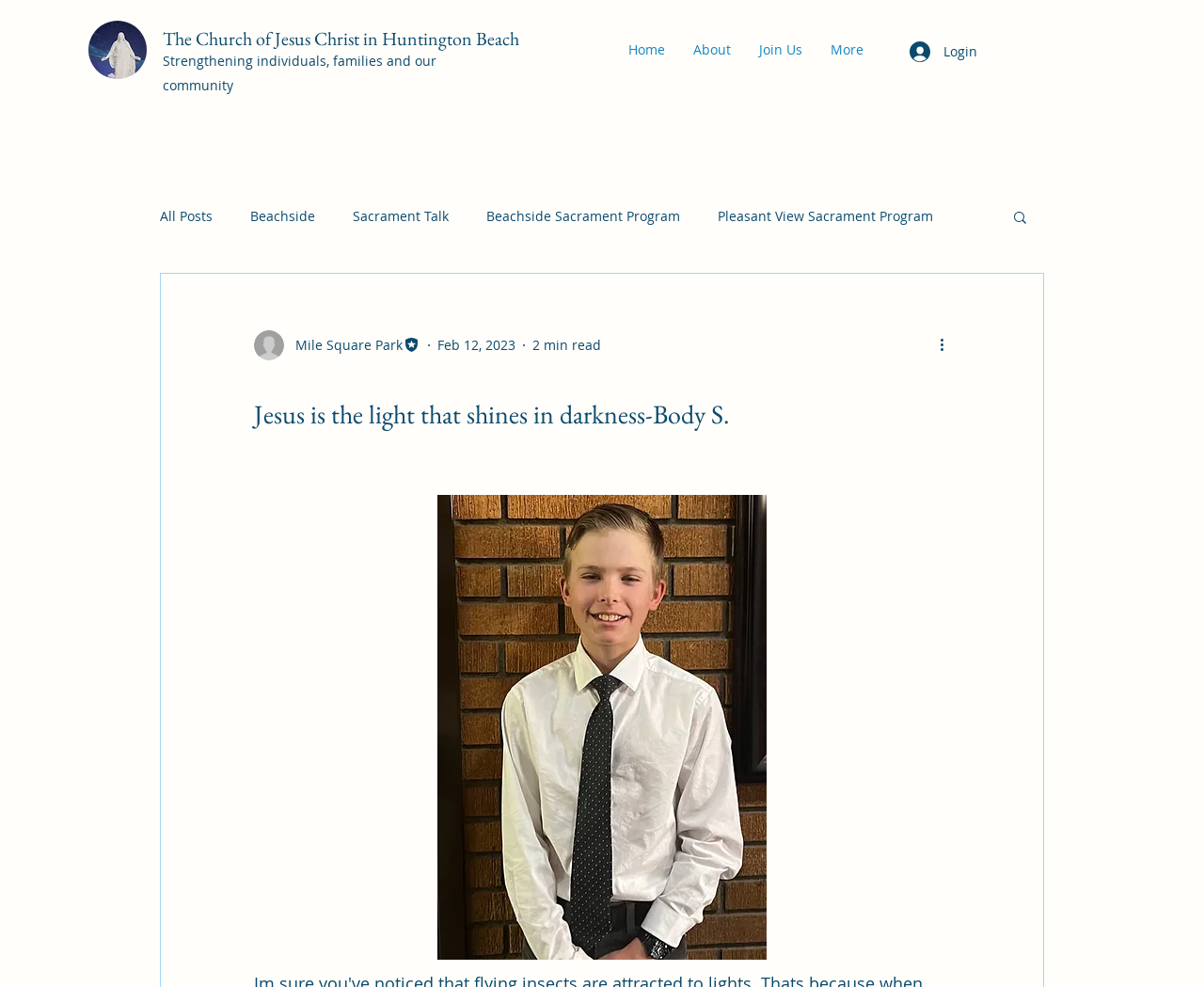Please determine the headline of the webpage and provide its content.

Jesus is the light that shines in darkness-Body S.